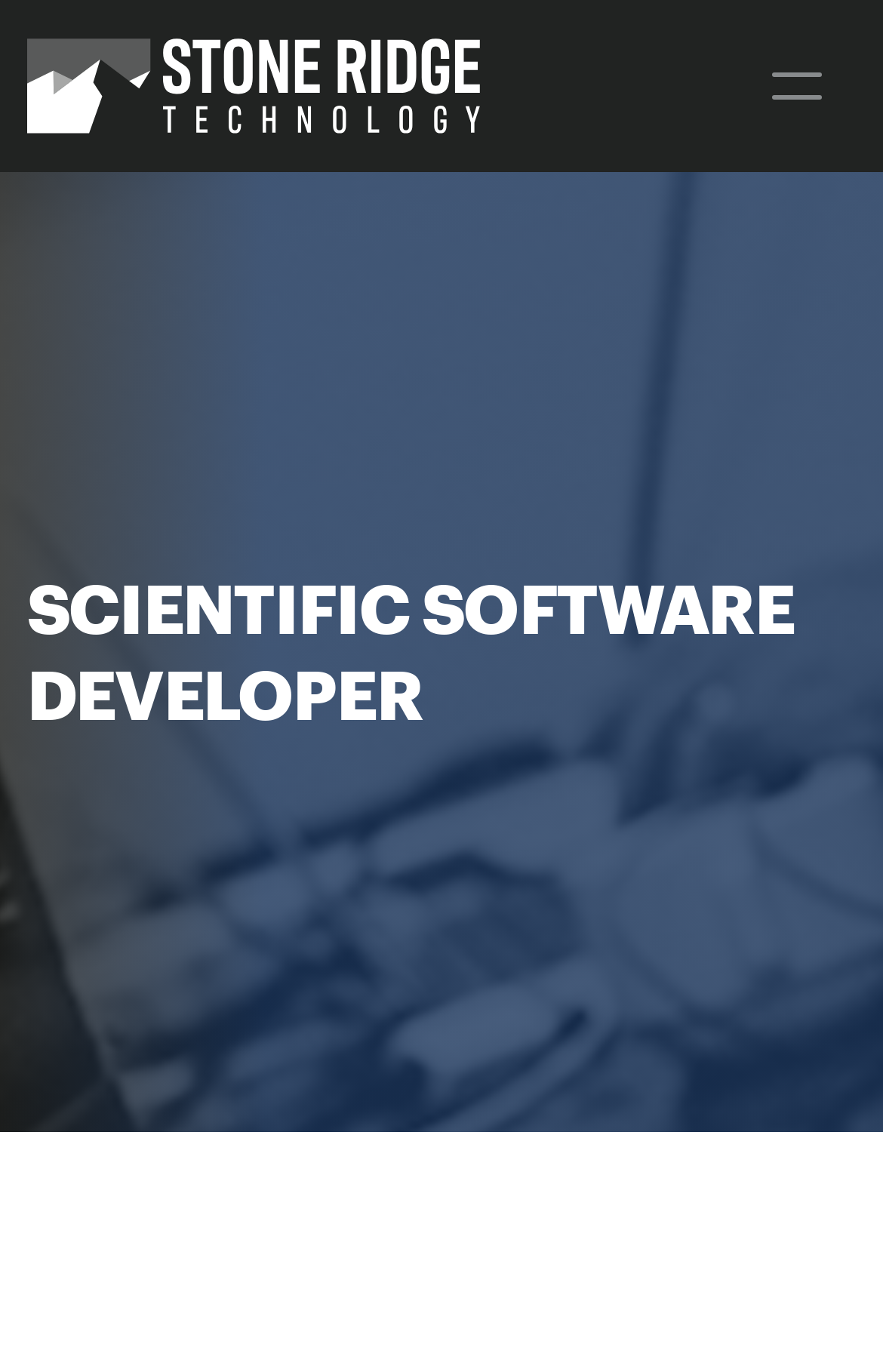Given the following UI element description: "aria-label="Toggle navigation"", find the bounding box coordinates in the webpage screenshot.

[0.836, 0.02, 0.969, 0.106]